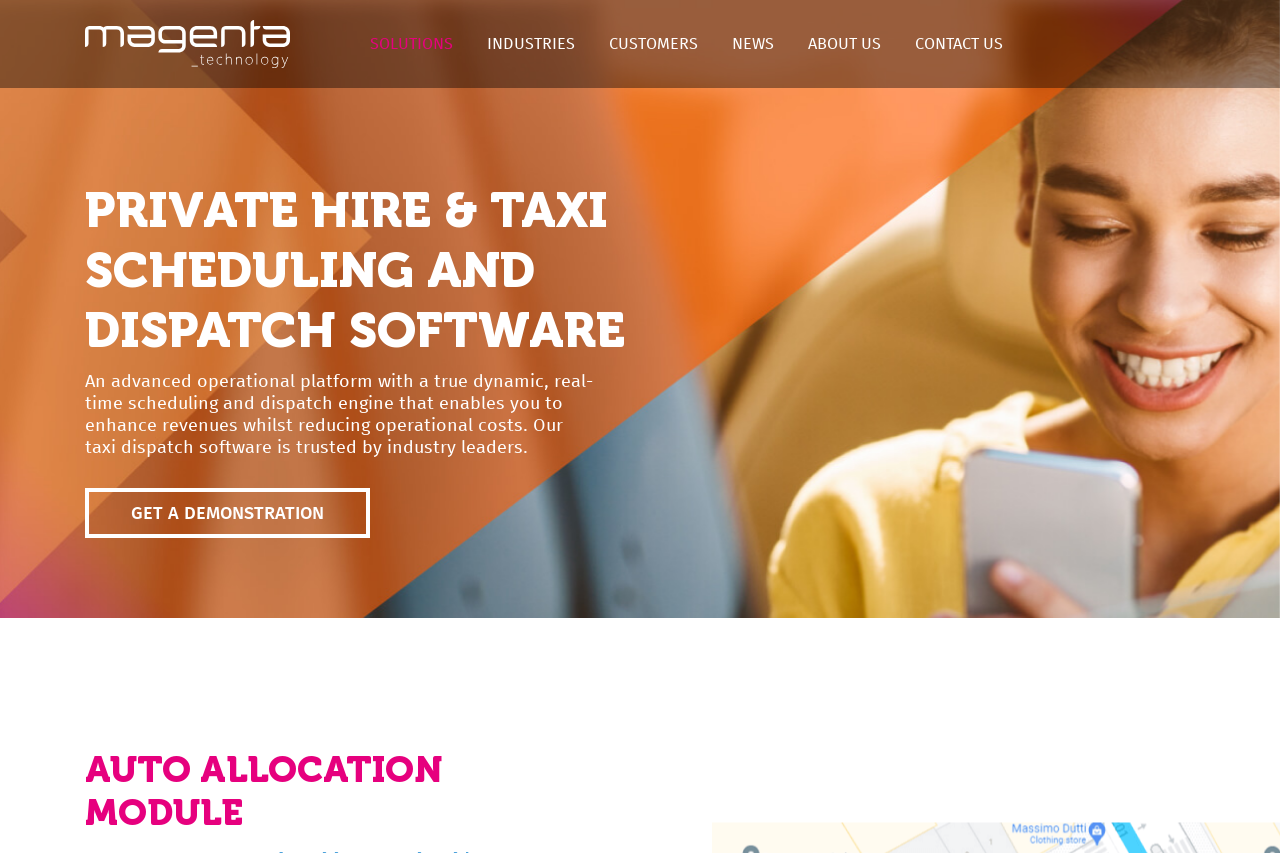What is the name of the company?
Please respond to the question thoroughly and include all relevant details.

The company name is obtained from the Magenta logo link at the top left corner of the webpage, which is also an image.